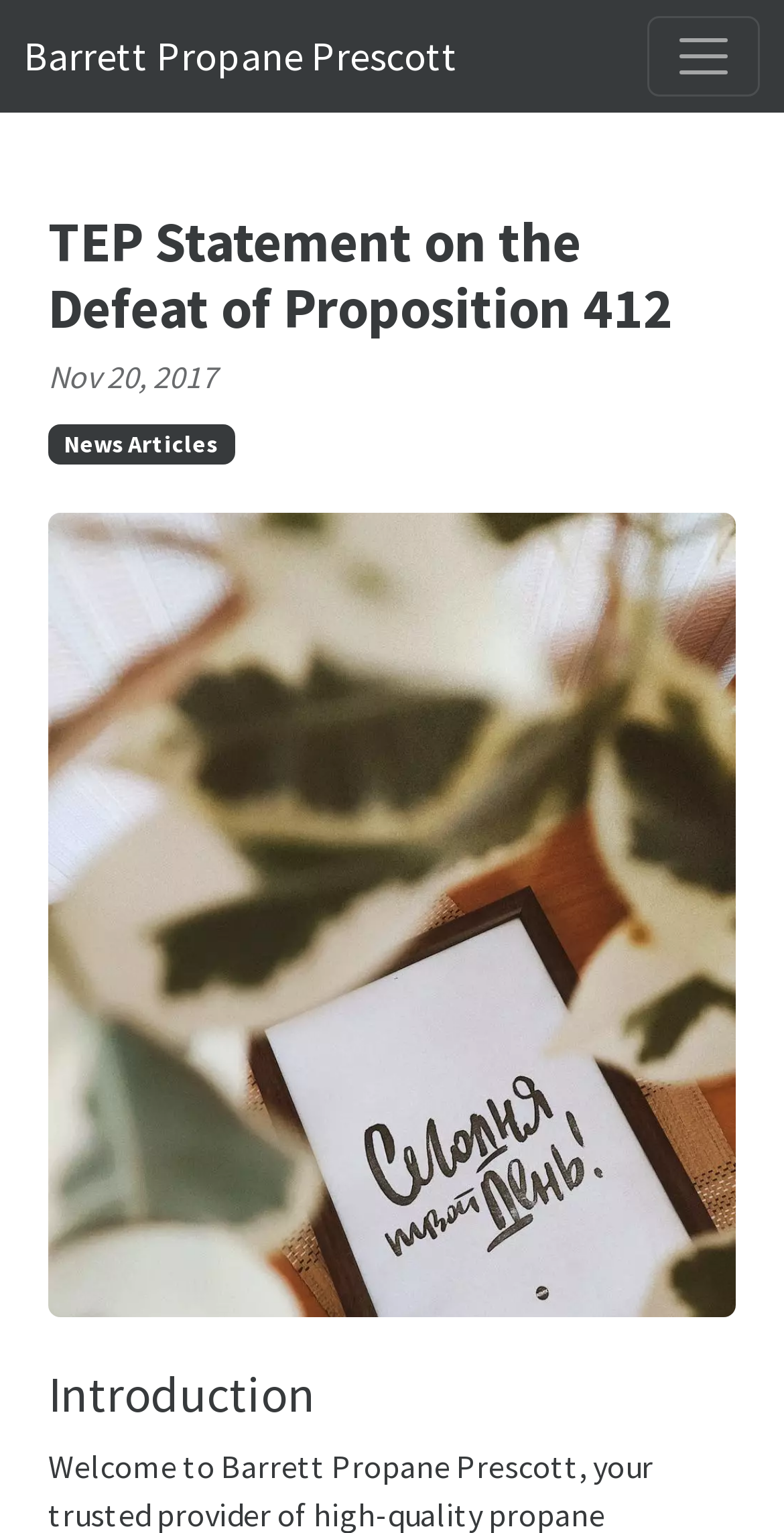Respond to the following question using a concise word or phrase: 
What is the title of the section below the image?

Introduction